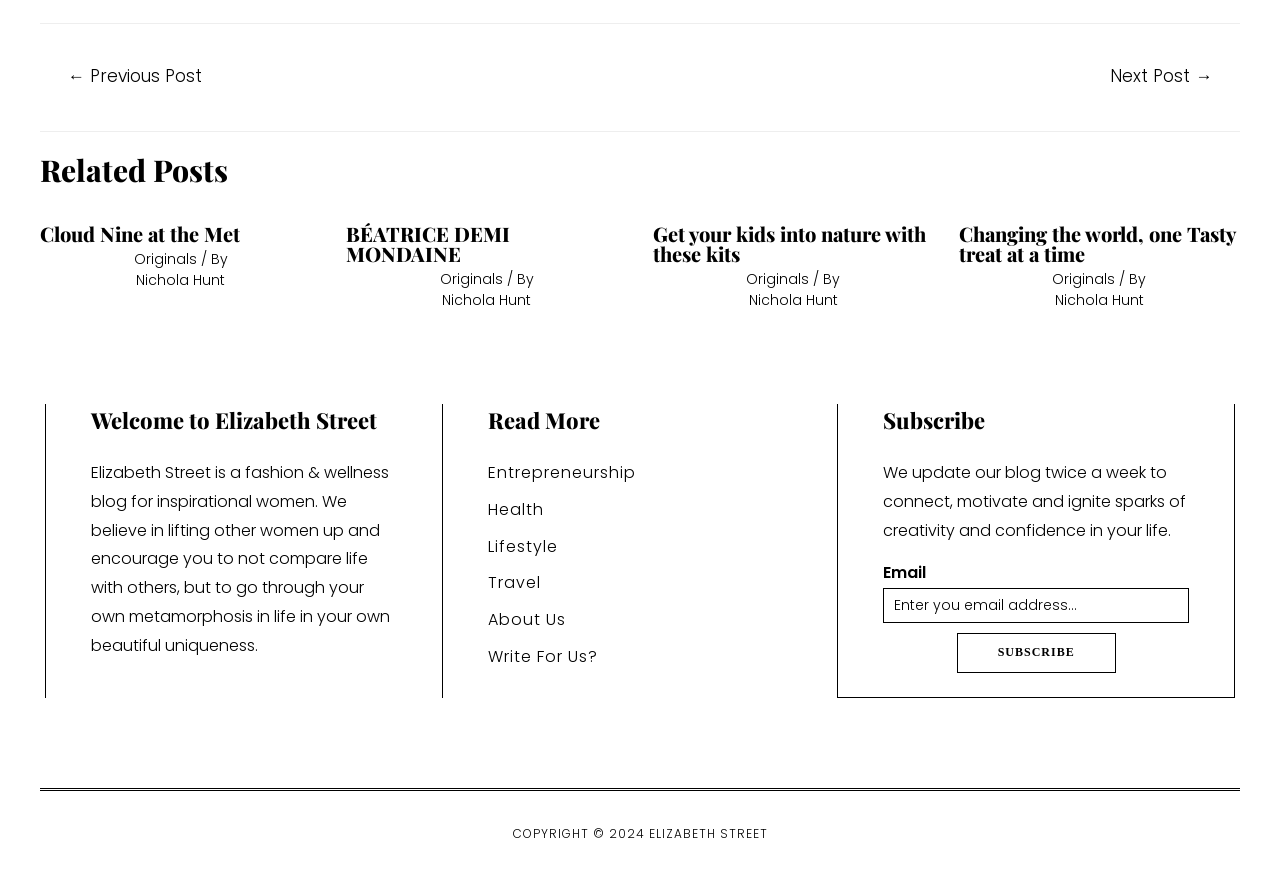Provide a brief response to the question below using a single word or phrase: 
How many footer widgets are there?

3